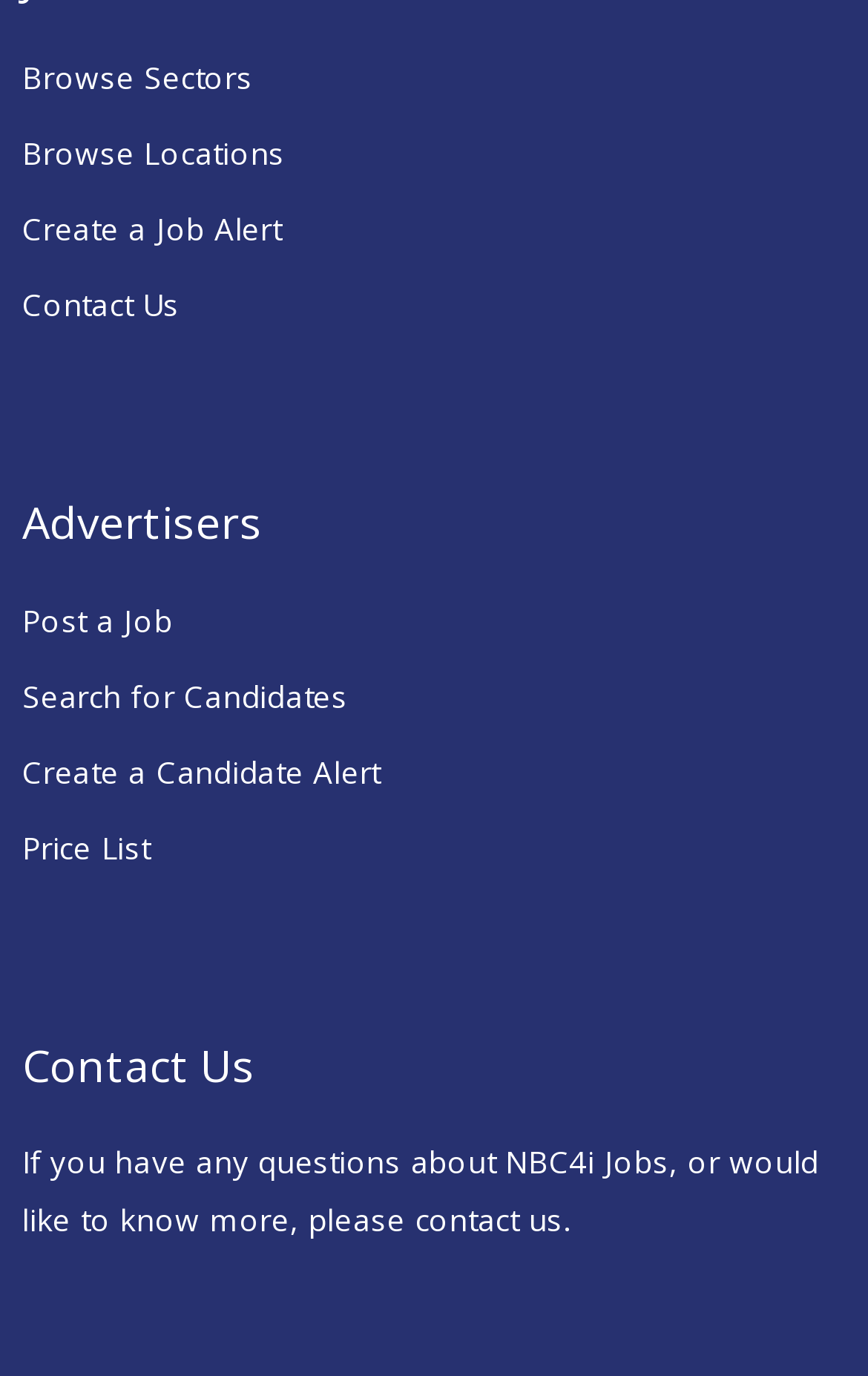Determine the bounding box coordinates of the UI element that matches the following description: "contact us". The coordinates should be four float numbers between 0 and 1 in the format [left, top, right, bottom].

[0.478, 0.871, 0.649, 0.901]